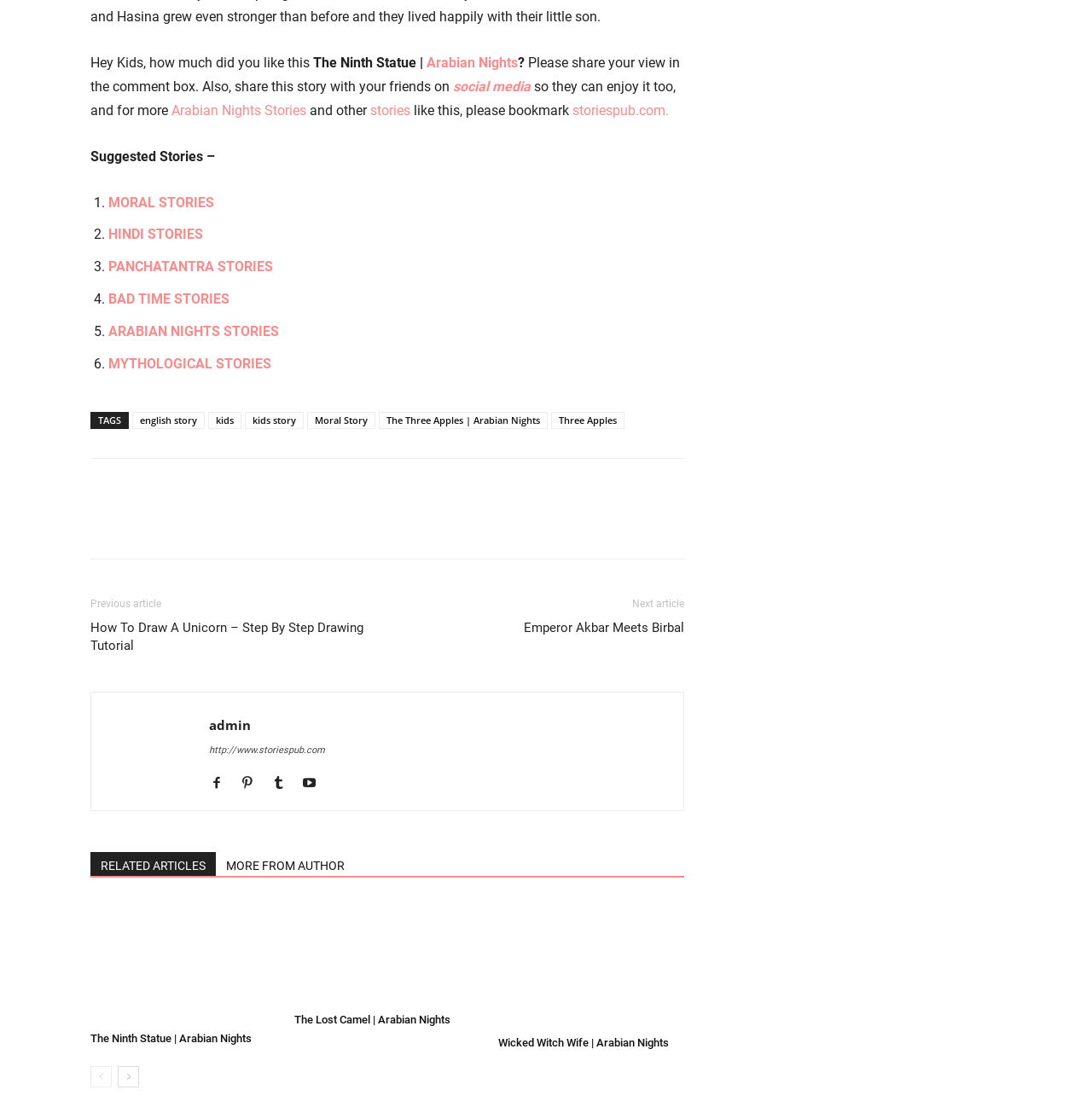Please identify the bounding box coordinates of the element's region that should be clicked to execute the following instruction: "View the article about Responding to the Call to Holiness: Two New Priests". The bounding box coordinates must be four float numbers between 0 and 1, i.e., [left, top, right, bottom].

None